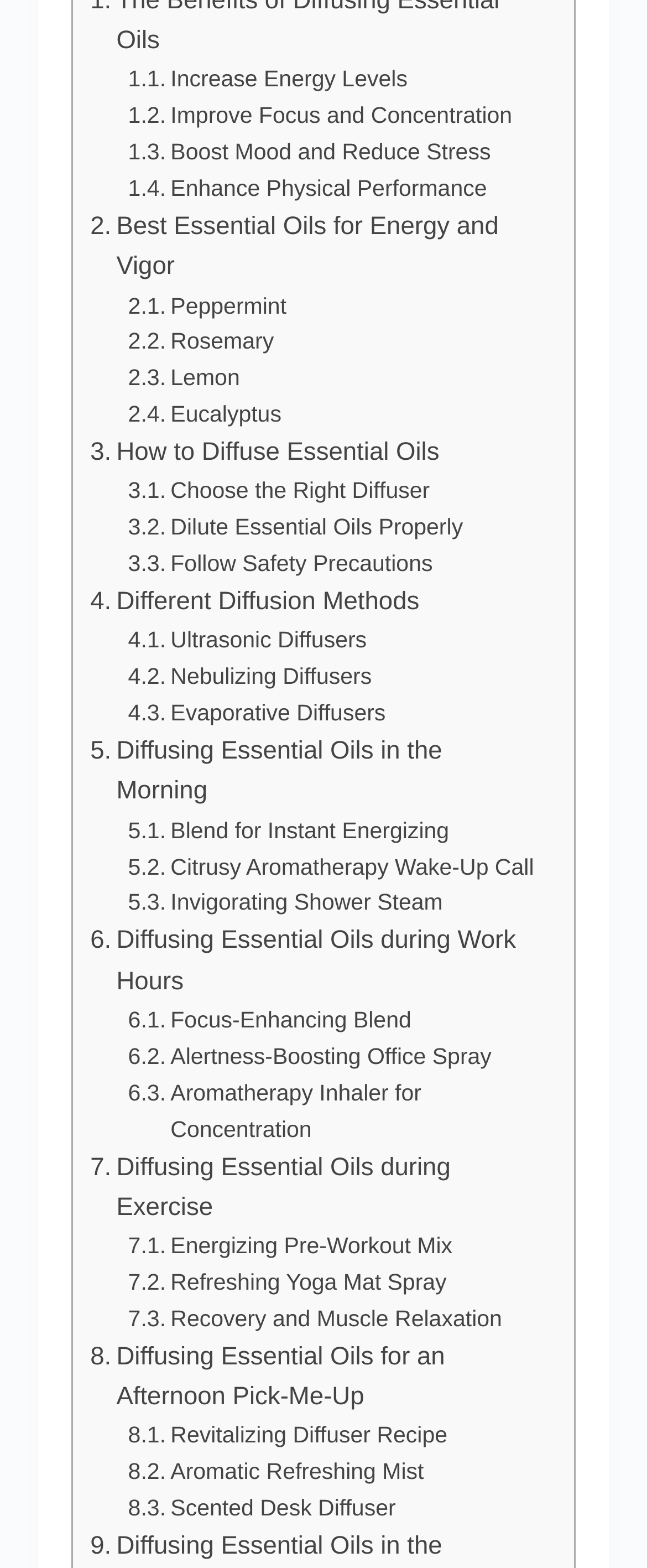Identify the bounding box coordinates necessary to click and complete the given instruction: "Explore 'How to Diffuse Essential Oils'".

[0.14, 0.276, 0.679, 0.302]